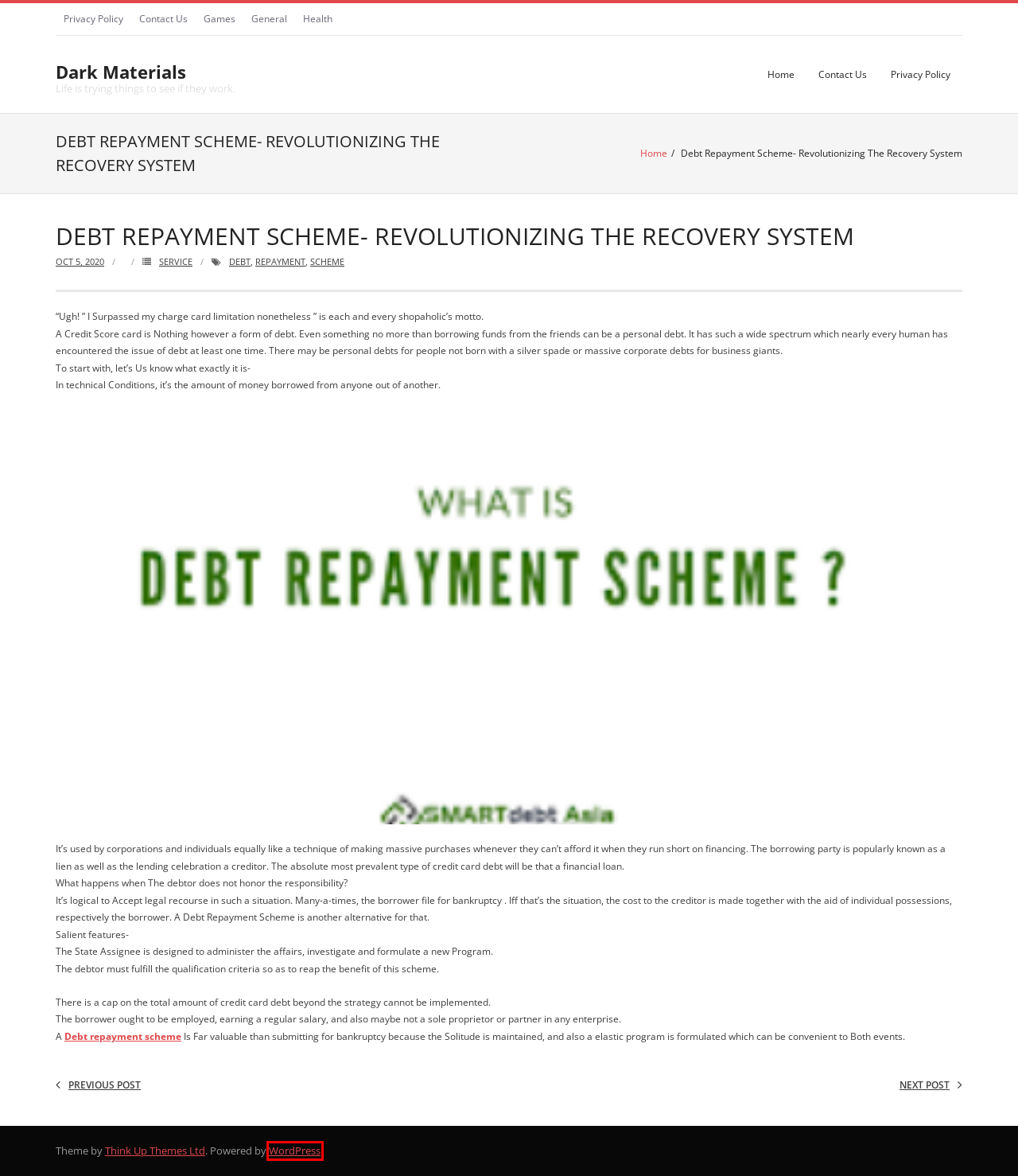Provided is a screenshot of a webpage with a red bounding box around an element. Select the most accurate webpage description for the page that appears after clicking the highlighted element. Here are the candidates:
A. Privacy Policy – Dark Materials
B. General – Dark Materials
C. Health – Dark Materials
D. Blog Tool, Publishing Platform, and CMS – WordPress.org
E. repayment – Dark Materials
F. Which Are the Best Multivitamins For Diabetics? – Dark Materials
G. Dark Materials – Life is trying things to see if they work.
H. Contact Us – Dark Materials

D